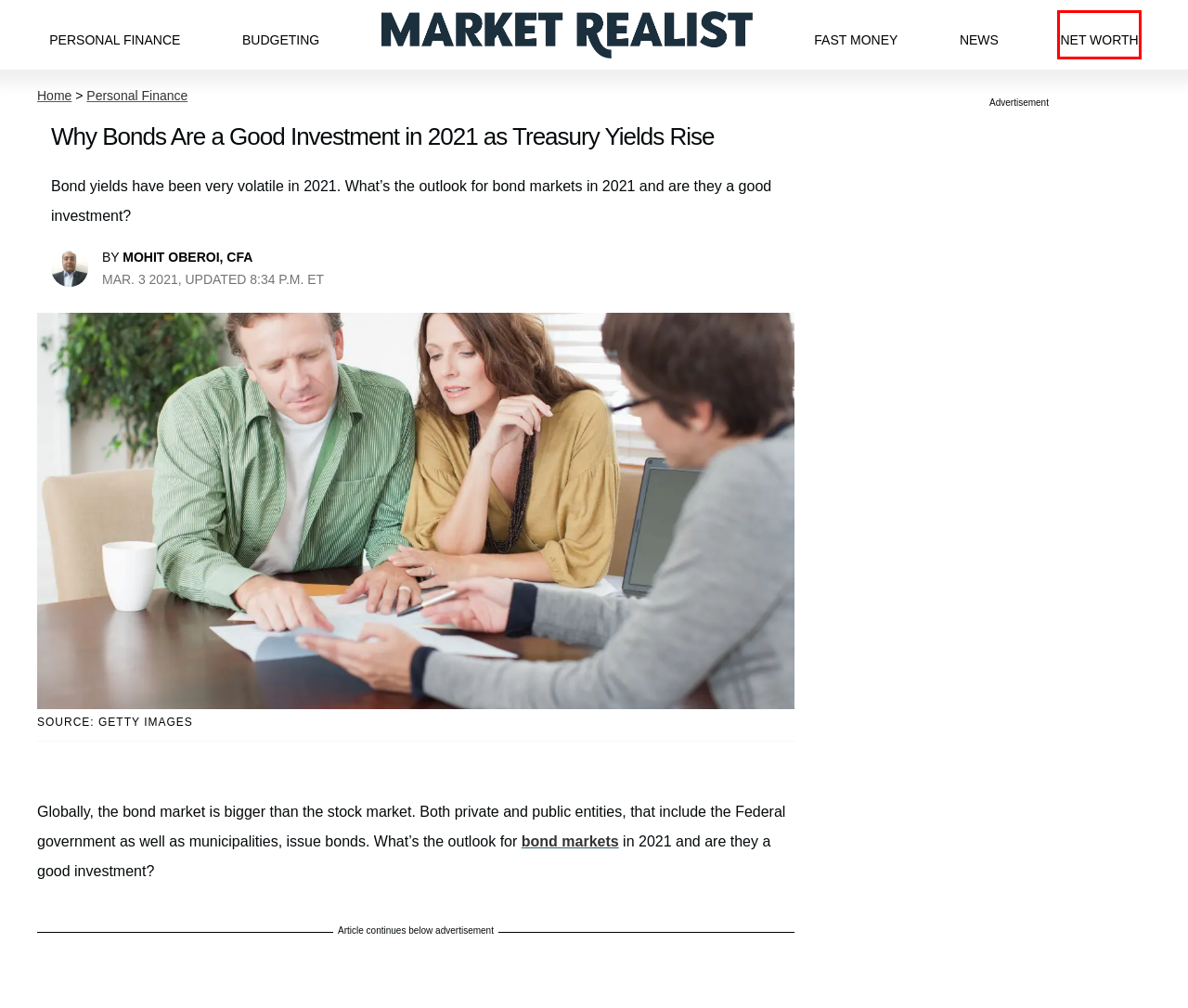You see a screenshot of a webpage with a red bounding box surrounding an element. Pick the webpage description that most accurately represents the new webpage after interacting with the element in the red bounding box. The options are:
A. Where are Bond Markets headed
B. Net Worth
C. Mohit Oberoi, CFA - Market Realist
D. Fast Money | MarketRealist.com
E. News | MarketRealist.com
F. Market Realist: News, Analysis, Company Overviews
G. Budgeting | MarketRealist.com
H. Personal Finance | Market Realist

B